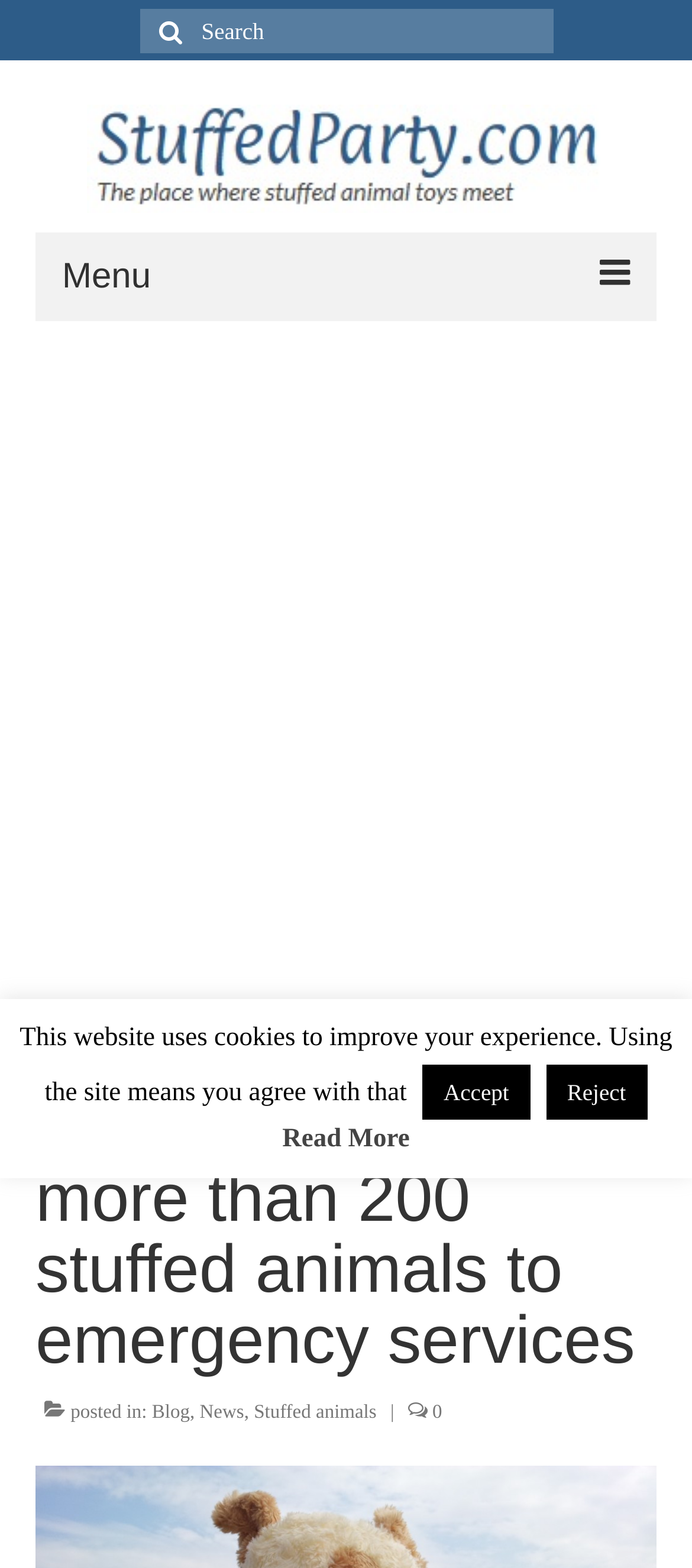Please determine the bounding box coordinates for the UI element described here. Use the format (top-left x, top-left y, bottom-right x, bottom-right y) with values bounded between 0 and 1: parent_node: Search for: name="s" placeholder="Search"

[0.201, 0.006, 0.799, 0.034]